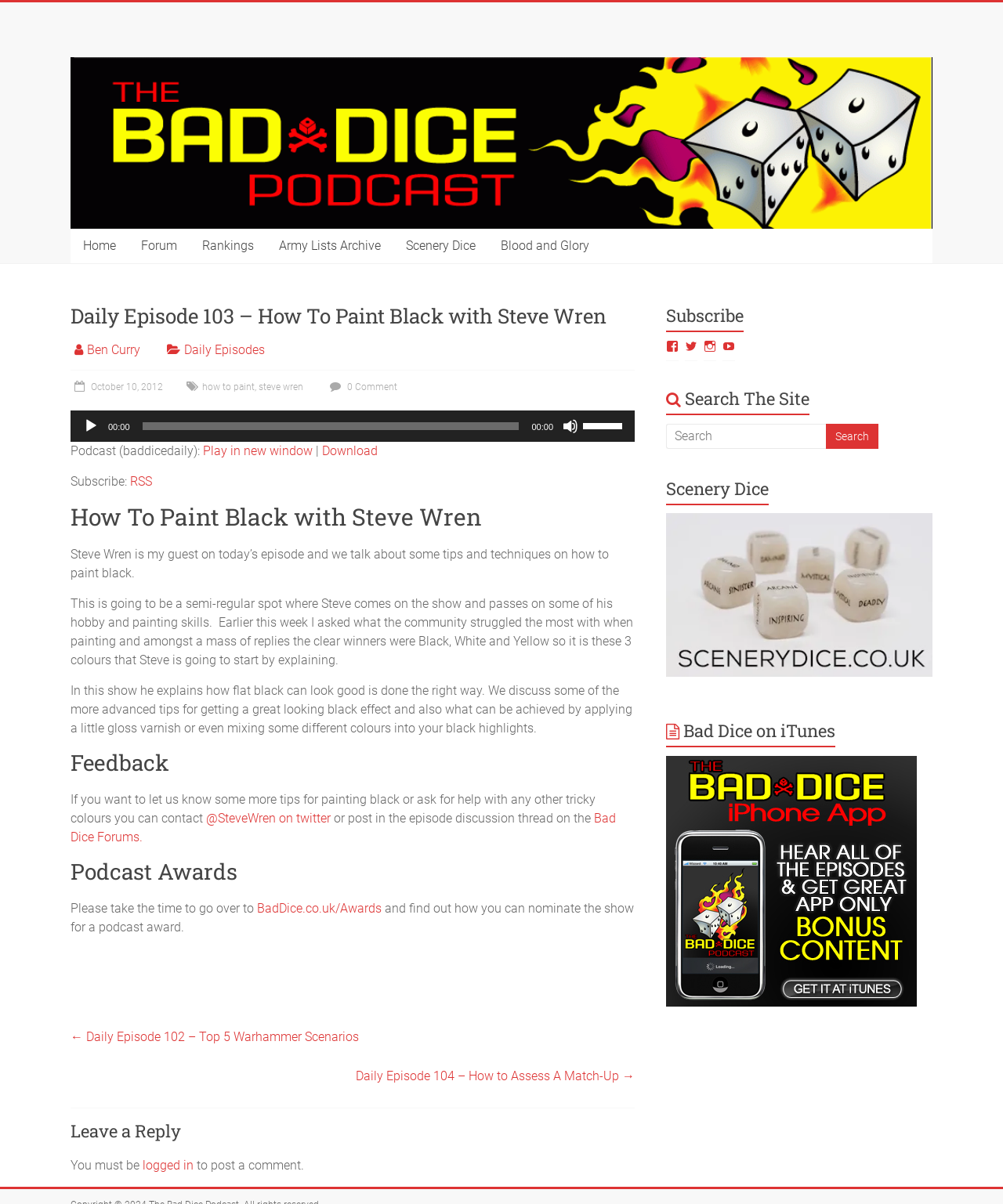What is the topic of discussion in this episode?
Please provide a single word or phrase as your answer based on the image.

How to paint black